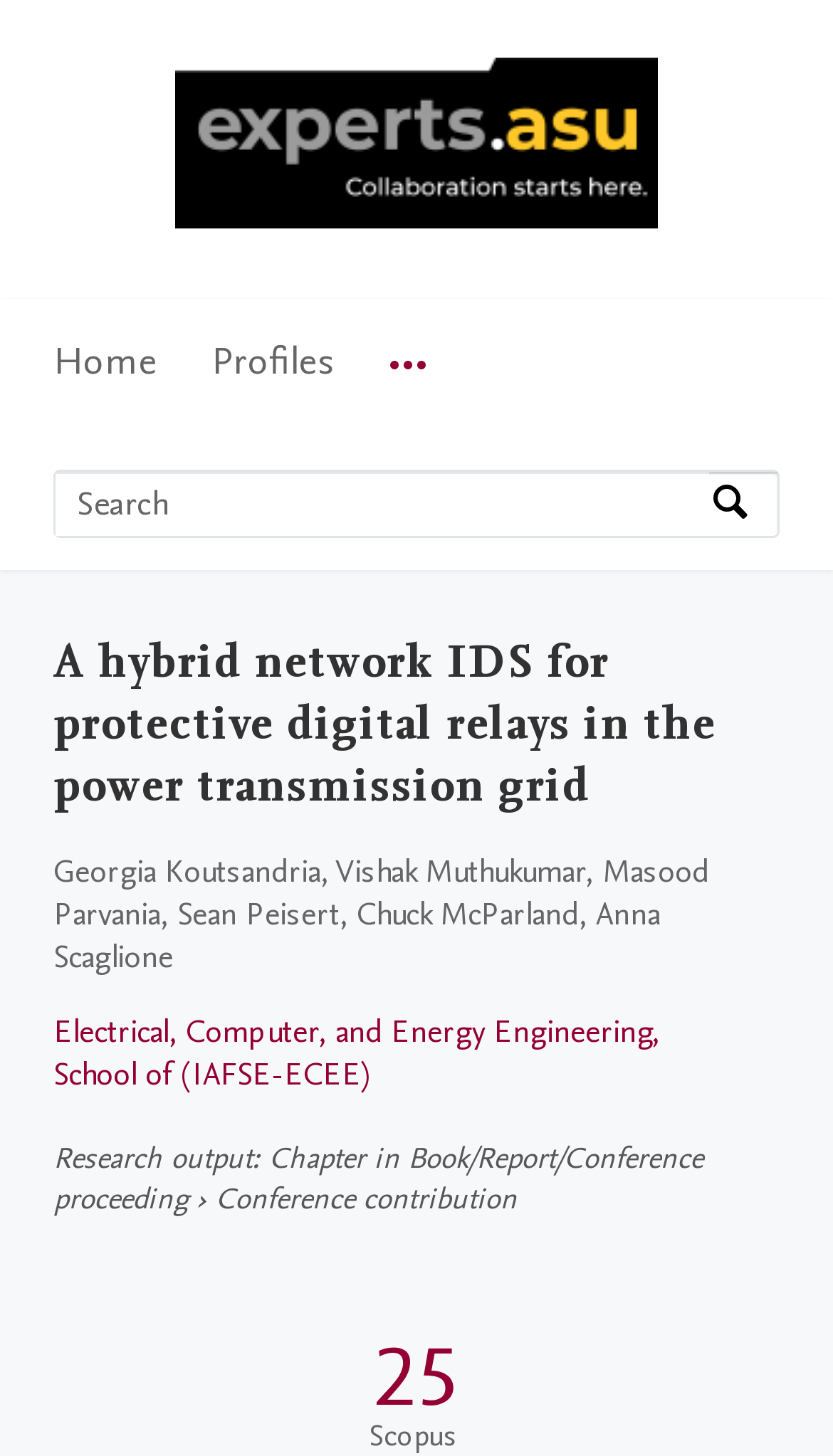Give a comprehensive overview of the webpage, including key elements.

The webpage appears to be a research publication page from Arizona State University. At the top-left corner, there is a link to skip to main navigation, search, and main content. Next to these links, there is a university logo and a link to the university's home page.

Below the logo, there is a main navigation menu with three menu items: Home, Profiles, and More navigation options. To the right of the navigation menu, there is a search bar with a placeholder text "Search by expertise, name or affiliation" and a search button.

The main content of the page is divided into sections. The first section has a heading that matches the meta description, "A hybrid network IDS for protective digital relays in the power transmission grid". Below the heading, there is a list of authors' names. The authors are affiliated with the School of Electrical, Computer, and Energy Engineering, which is indicated by a link.

The next section is labeled "Research output" and contains information about the publication type, which is a chapter in a book/report/conference proceeding. There is also a link to the source of the publication, Scopus, with a citation count of 25.